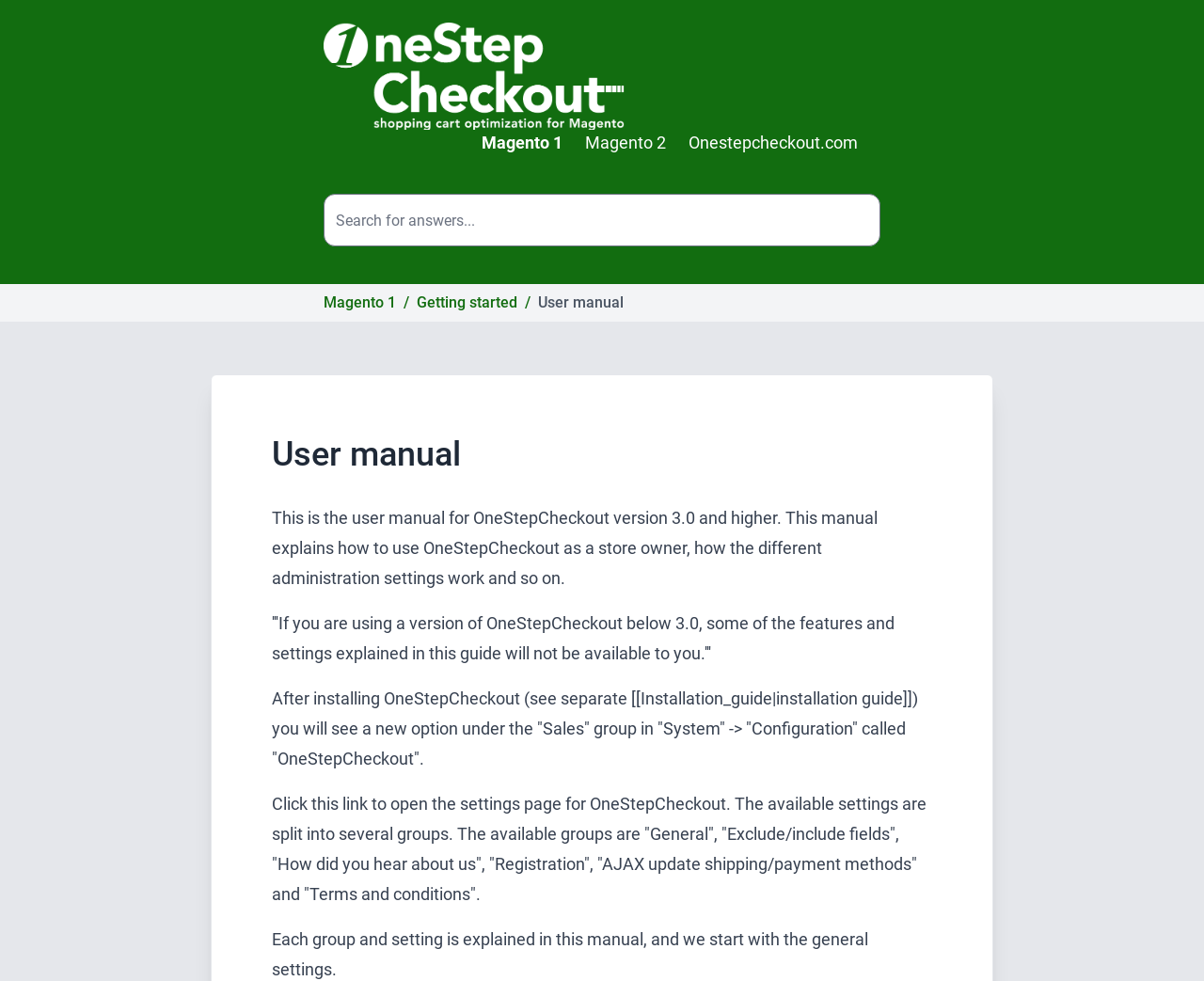Please provide a detailed answer to the question below by examining the image:
What is the current section of the user manual?

The current section of the user manual can be found in the breadcrumb navigation, where it says 'Getting started'.